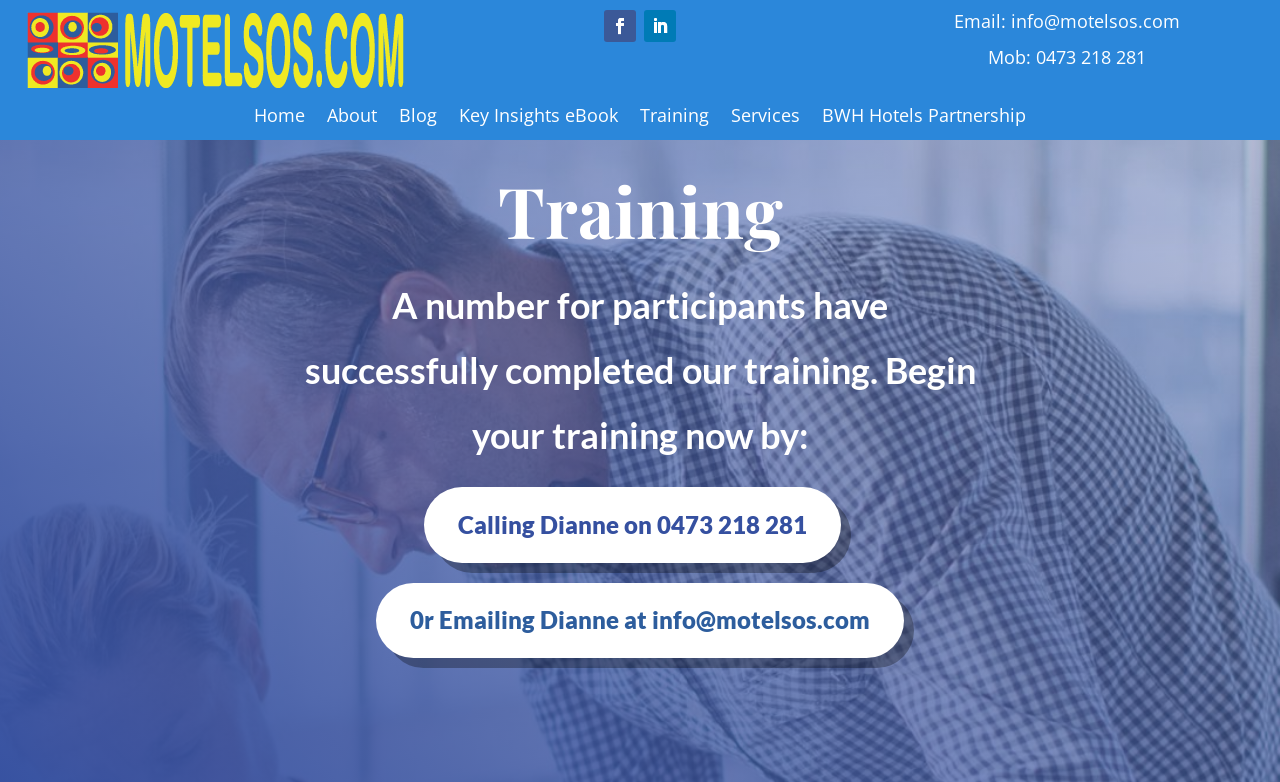Give a one-word or one-phrase response to the question: 
What is the purpose of the webpage?

Motel management training